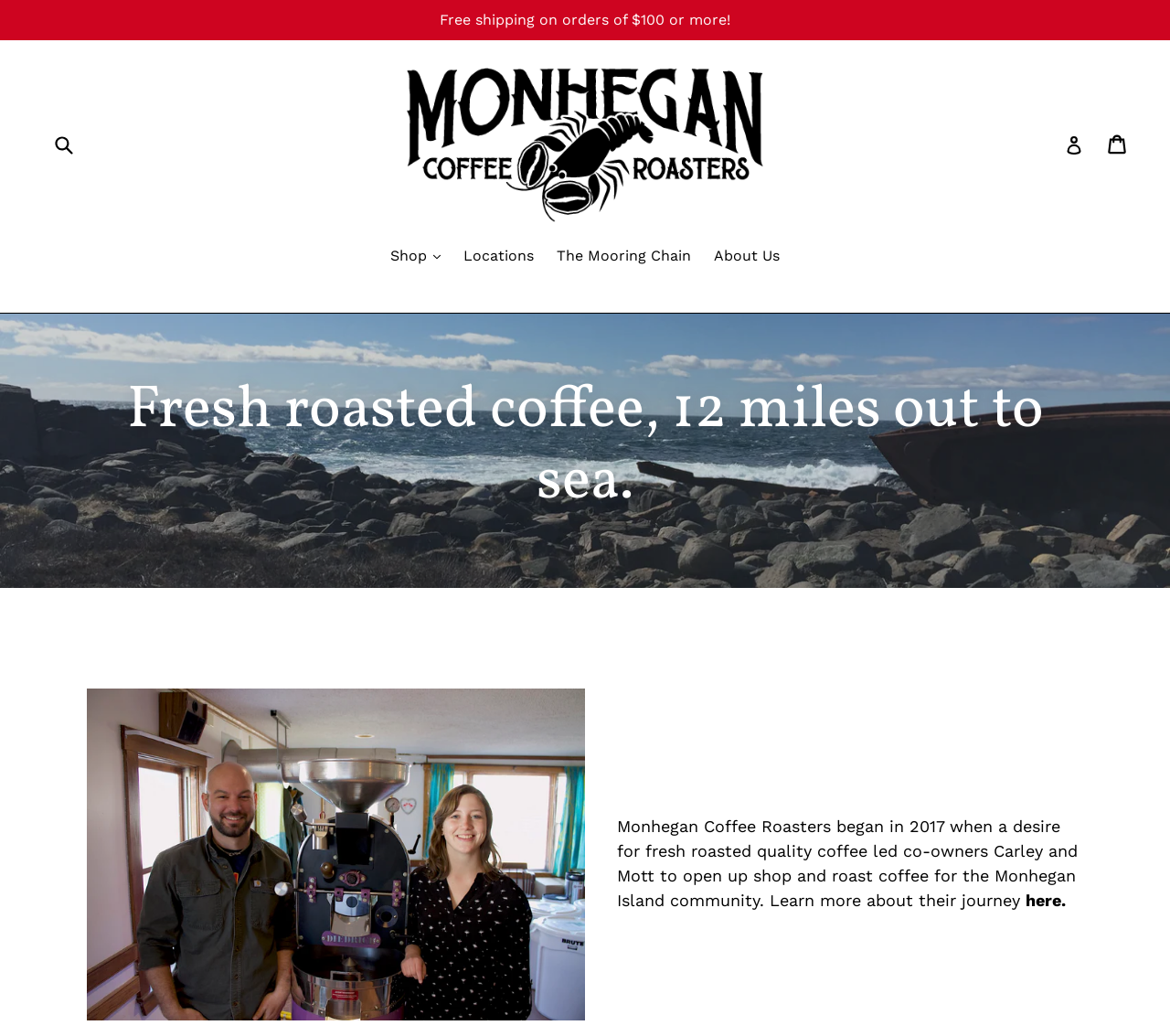Show the bounding box coordinates for the element that needs to be clicked to execute the following instruction: "Search for products". Provide the coordinates in the form of four float numbers between 0 and 1, i.e., [left, top, right, bottom].

[0.043, 0.122, 0.086, 0.158]